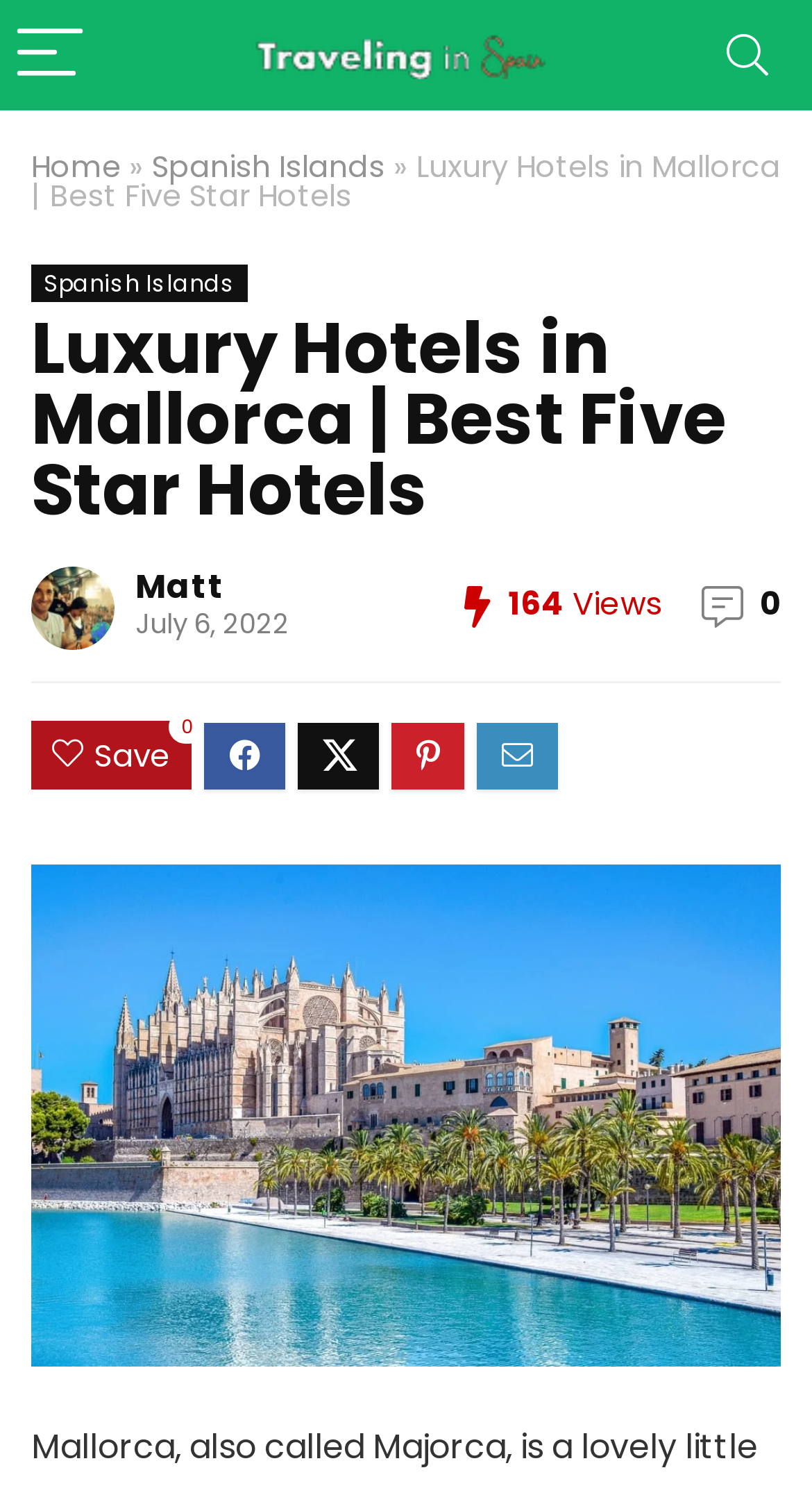How many views does the article have?
Refer to the image and provide a concise answer in one word or phrase.

164